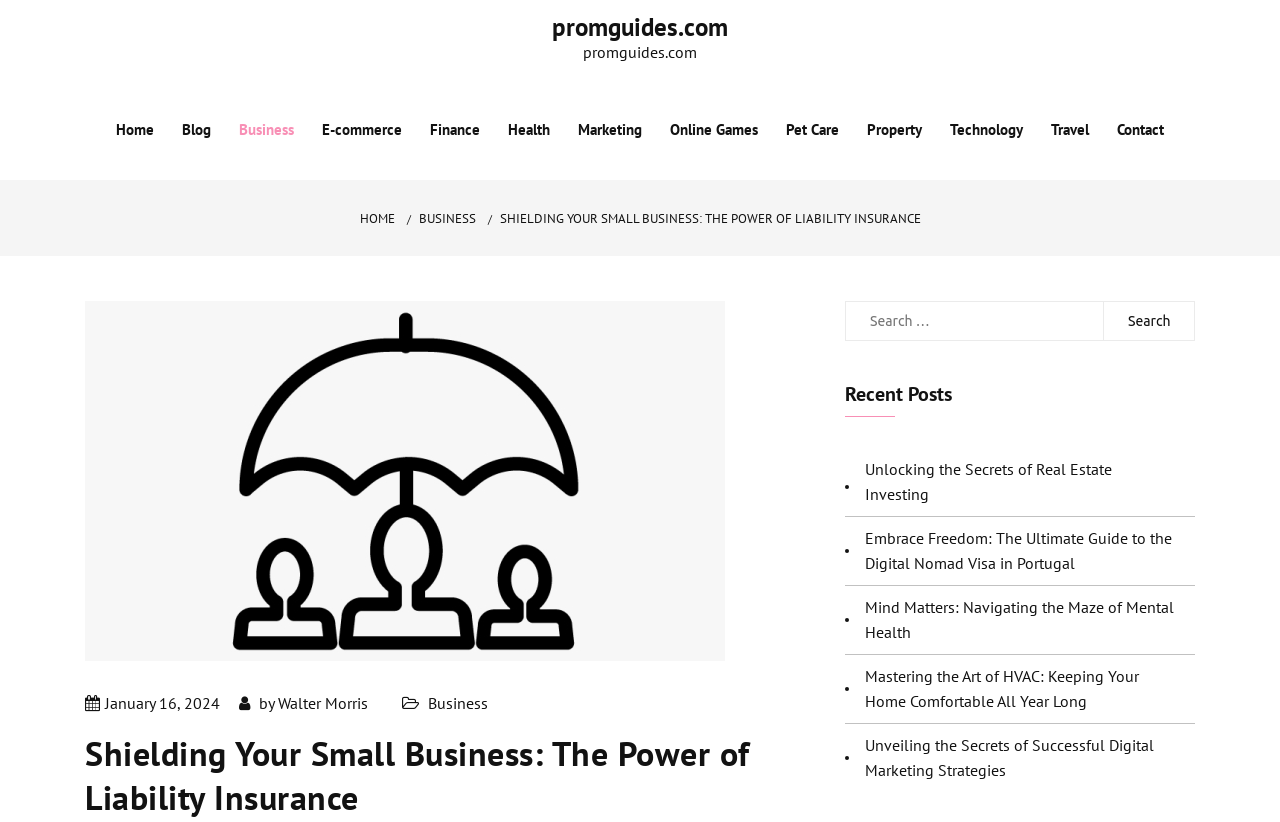Please identify the bounding box coordinates of where to click in order to follow the instruction: "Visit the 'Discover Croatia' page".

None